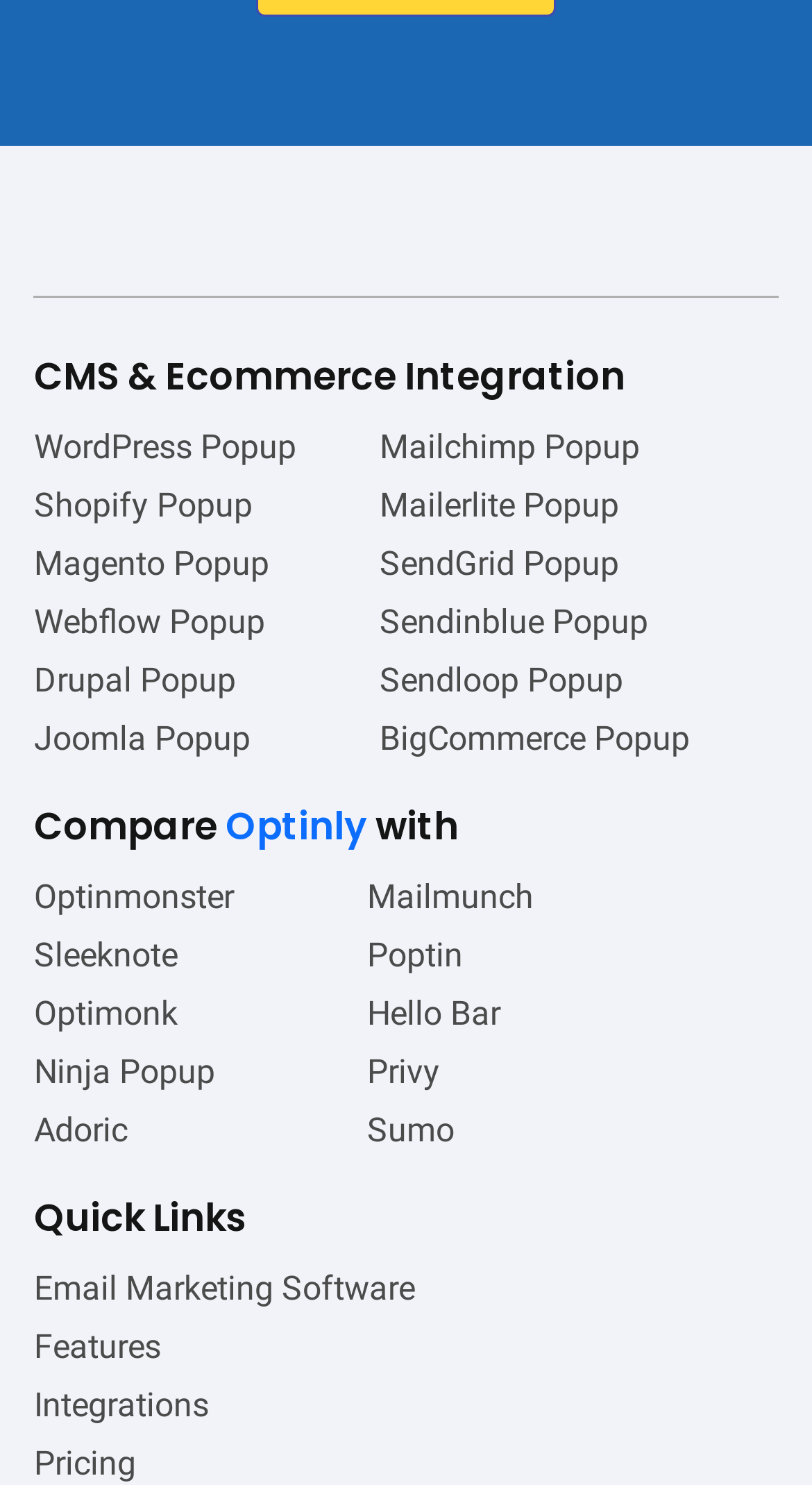Answer the question with a single word or phrase: 
What is the name of the popup integration platform for WordPress?

WordPress Popup